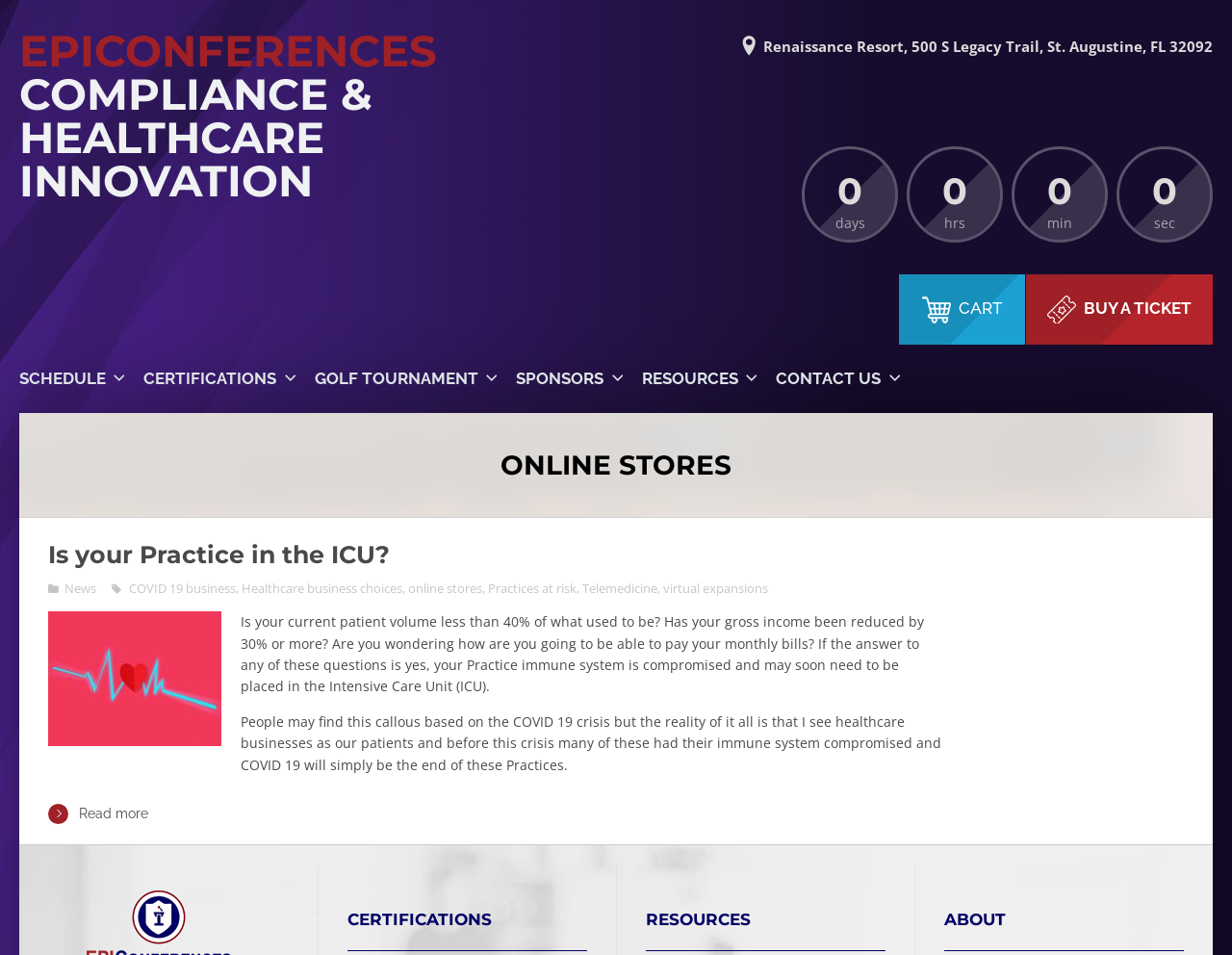Extract the bounding box coordinates for the UI element described as: "Golf Tournament".

[0.255, 0.361, 0.403, 0.433]